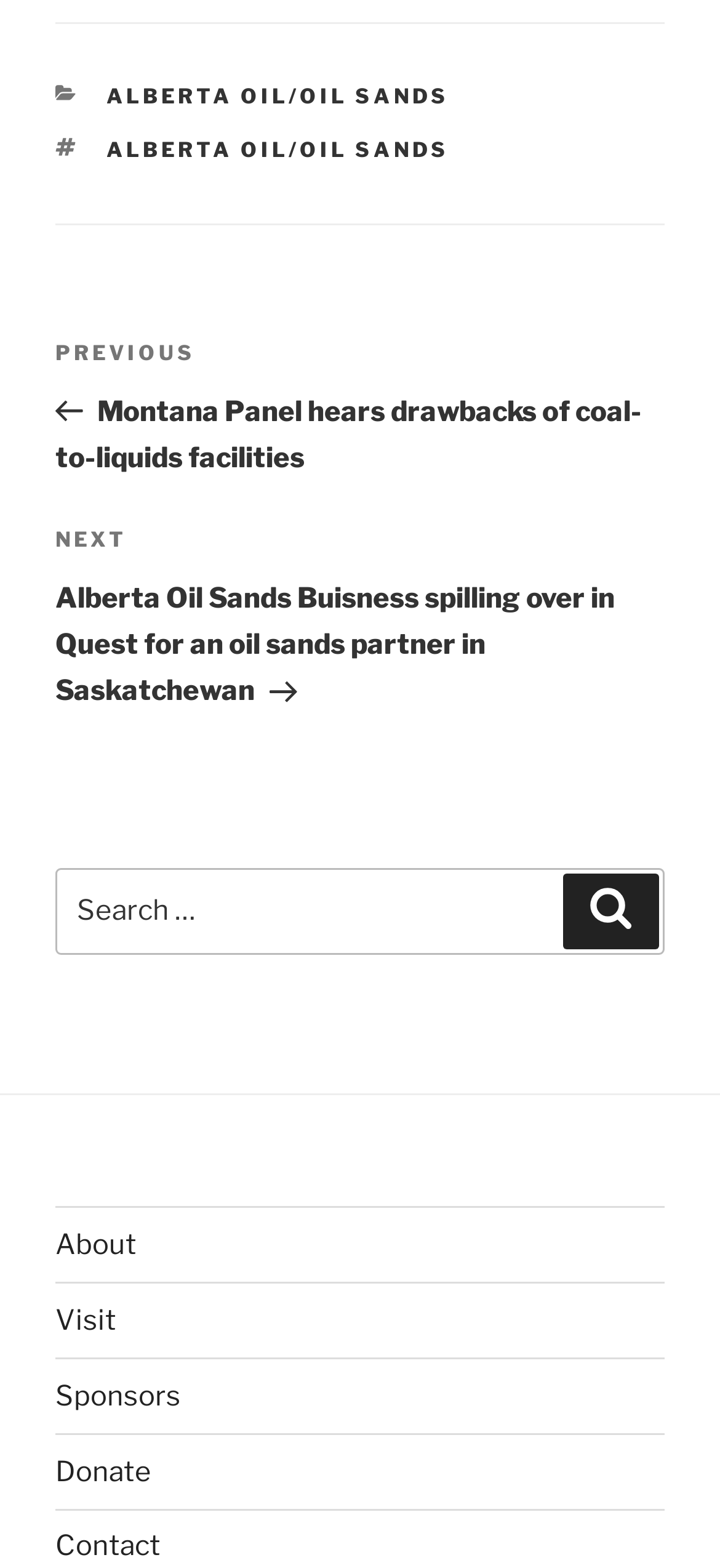Locate the bounding box of the UI element described in the following text: "Alberta Oil/Oil Sands".

[0.147, 0.088, 0.624, 0.104]